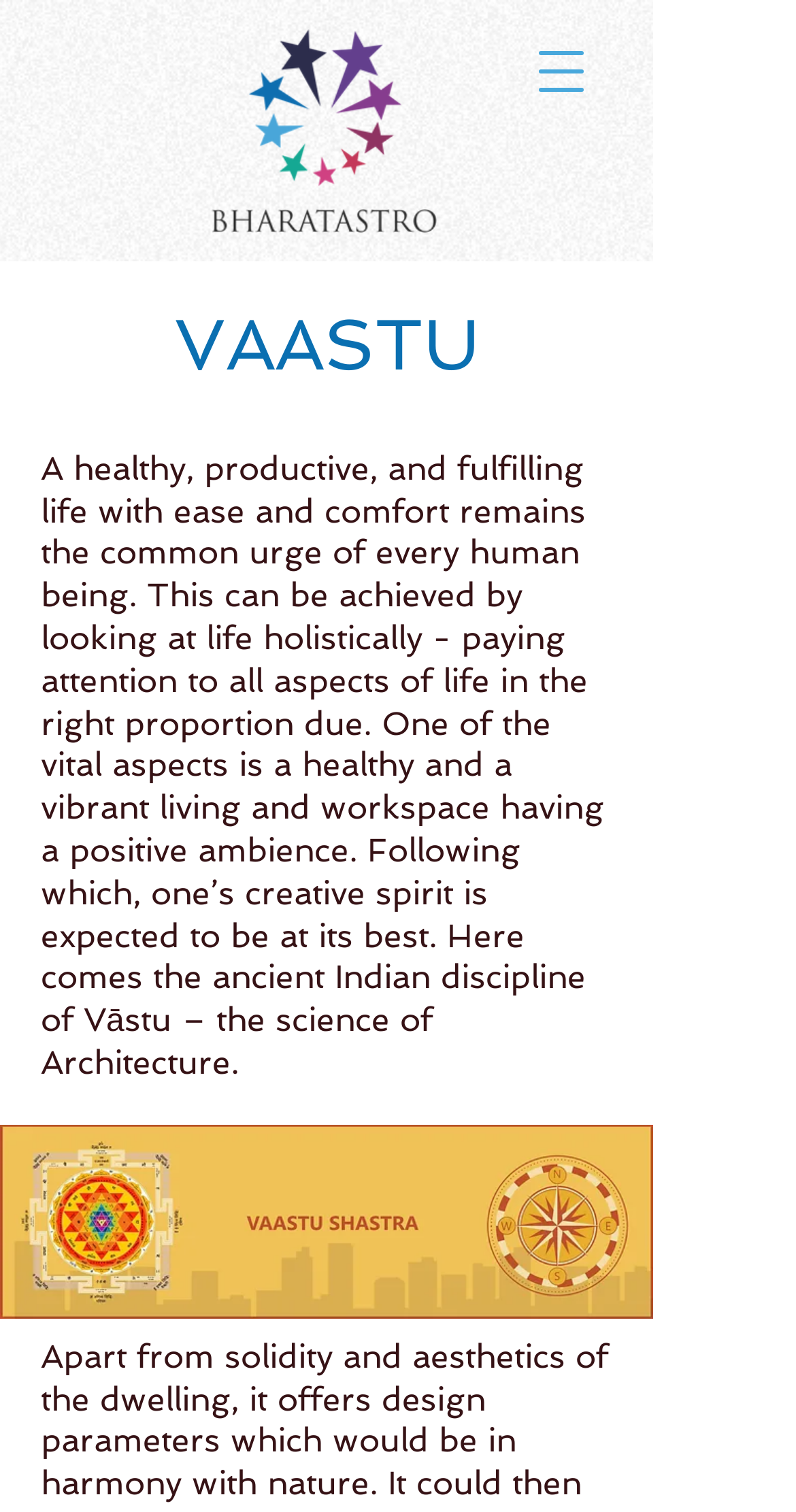Generate a detailed explanation of the webpage's features and information.

The webpage is about Vāstu, an ancient Indian science of architecture, and its impact on living and workspace ambiance. At the top left of the page, there is a logo image of Vharat astro, accompanied by a heading "VAASTU" in a larger font size. Below the logo, there is a brief introduction to Vāstu, explaining how it can help achieve a healthy, productive, and fulfilling life by creating a positive ambiance in living and workspace.

On the top right of the page, there is a button to open a navigation menu. The main content of the page is a block of text that discusses the importance of Vāstu in enhancing creativity and well-being. The text is positioned below the logo and heading, and occupies most of the page's width.

At the bottom of the page, there is a large image related to Vāstu, taking up about a quarter of the page's width. The image is positioned below the main text content, and is centered horizontally. Overall, the webpage has a simple and clean layout, with a focus on conveying information about Vāstu and its benefits.